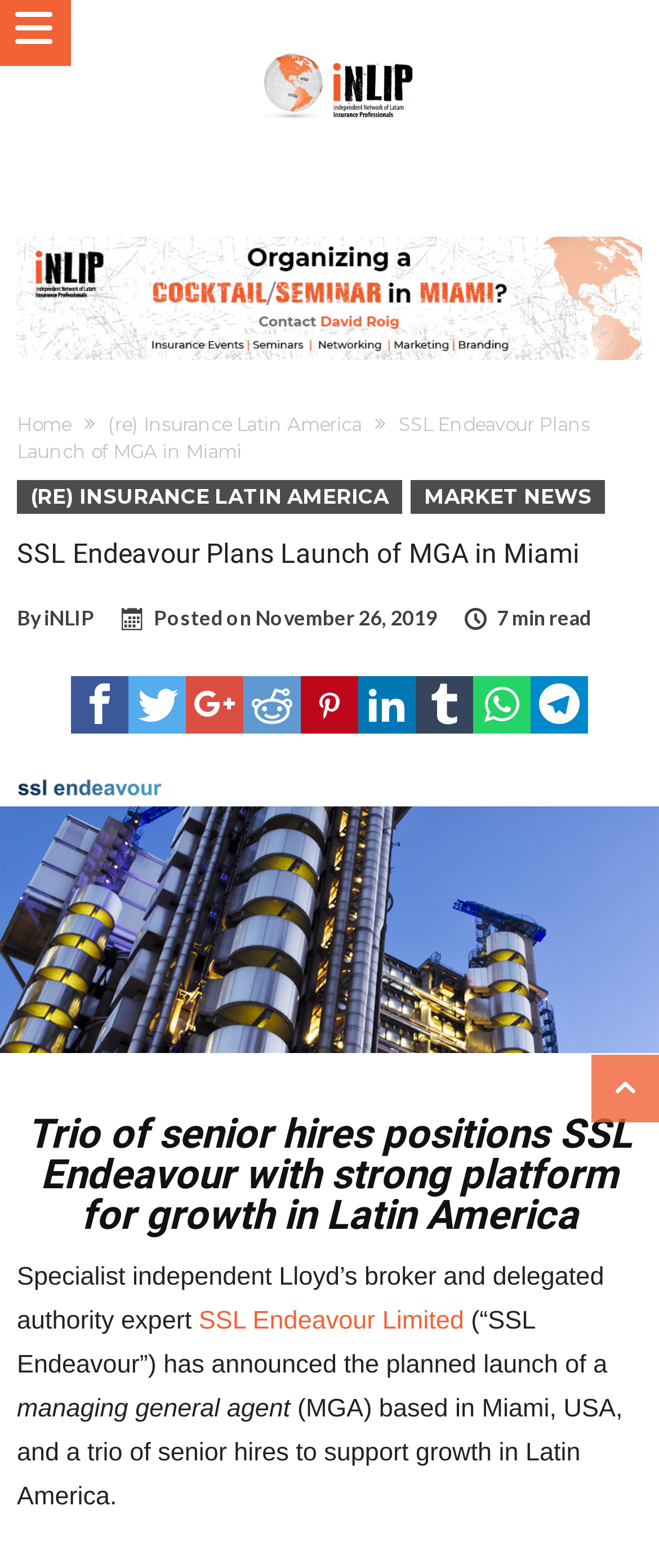Please provide a comprehensive answer to the question based on the screenshot: What is the date of the article?

I found the answer by looking at the text content of the webpage, specifically the sentence that says 'Posted on November 26, 2019'.